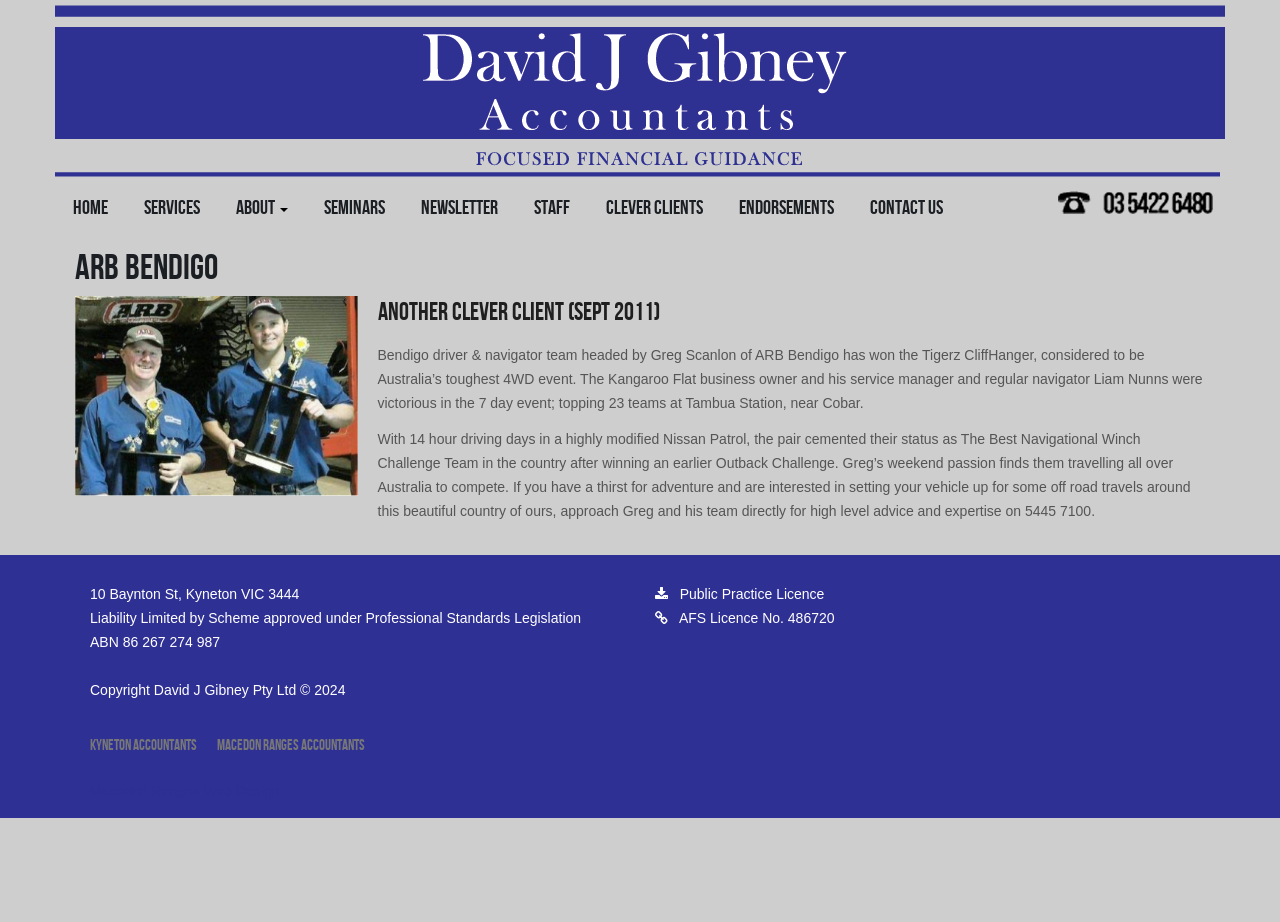Using the description "Macedon Ranges Accountants", locate and provide the bounding box of the UI element.

[0.17, 0.799, 0.285, 0.819]